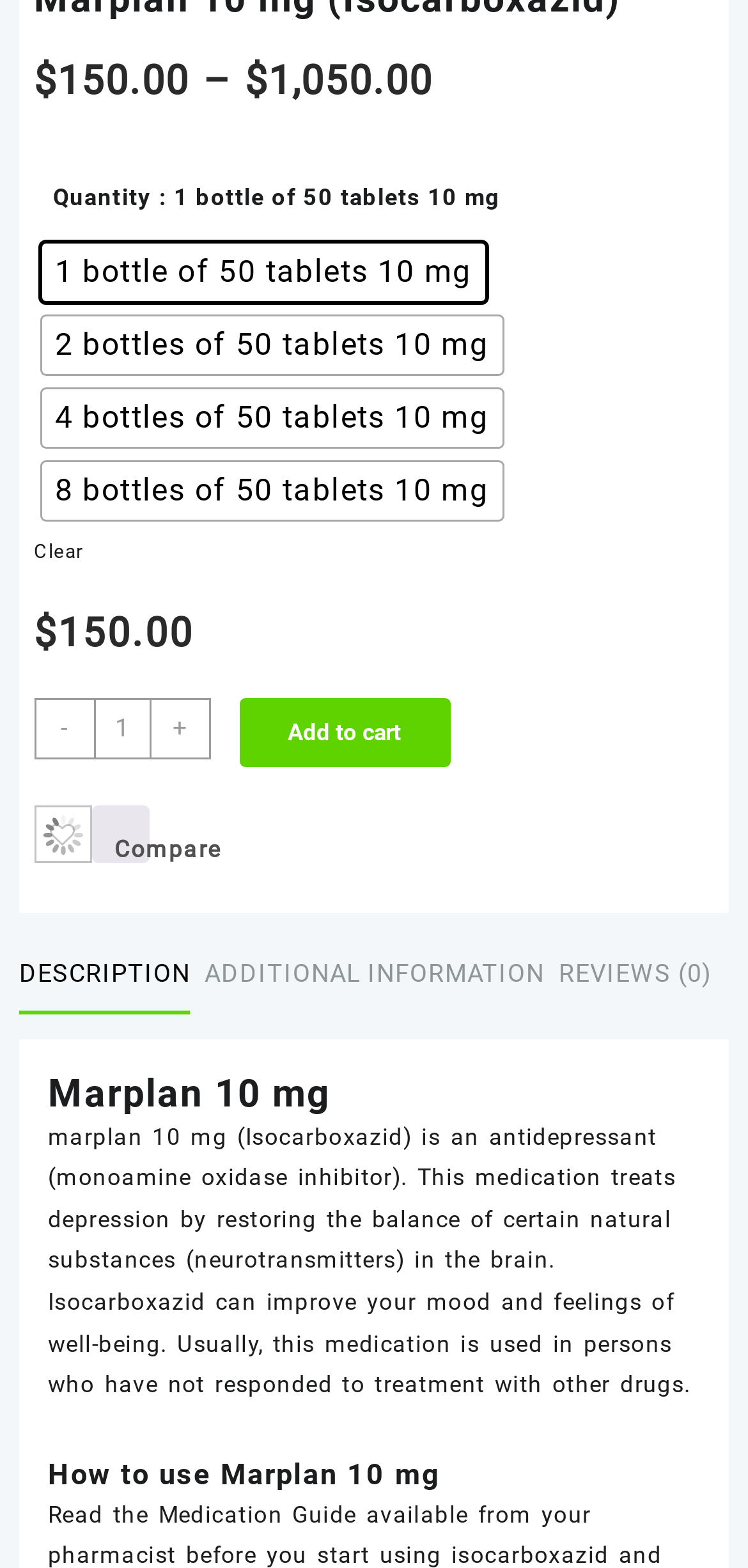Please specify the bounding box coordinates of the area that should be clicked to accomplish the following instruction: "Decrease the product quantity". The coordinates should consist of four float numbers between 0 and 1, i.e., [left, top, right, bottom].

[0.047, 0.447, 0.124, 0.483]